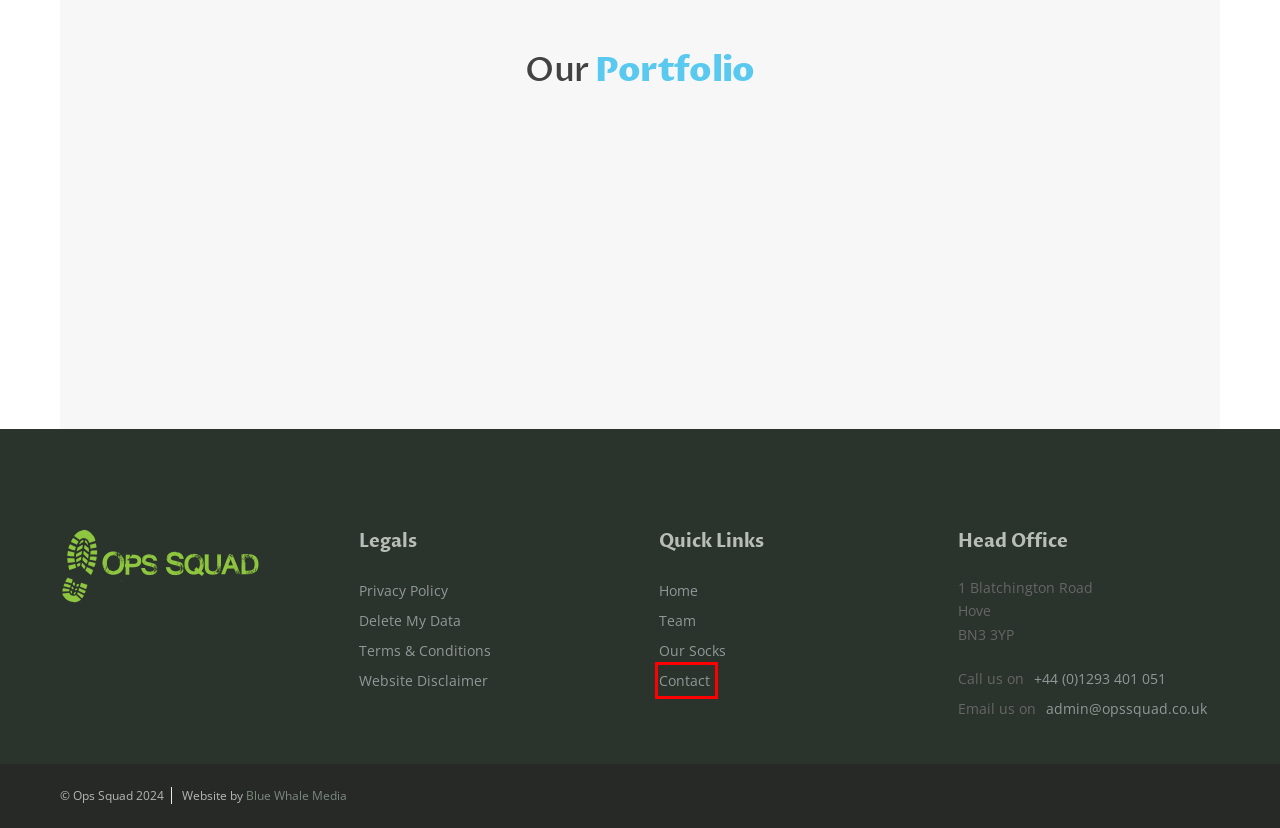Review the webpage screenshot provided, noting the red bounding box around a UI element. Choose the description that best matches the new webpage after clicking the element within the bounding box. The following are the options:
A. Delete My Data – Ops Squad
B. Meet the Team – Ops Squad
C. Privacy Policy – Ops Squad
D. Follow our socks map – Ops Squad
E. Terms & Conditions – Ops Squad
F. Ops Squad – Ops Squad
G. Contact US – Ops Squad
H. Website Disclaimer – Ops Squad

G